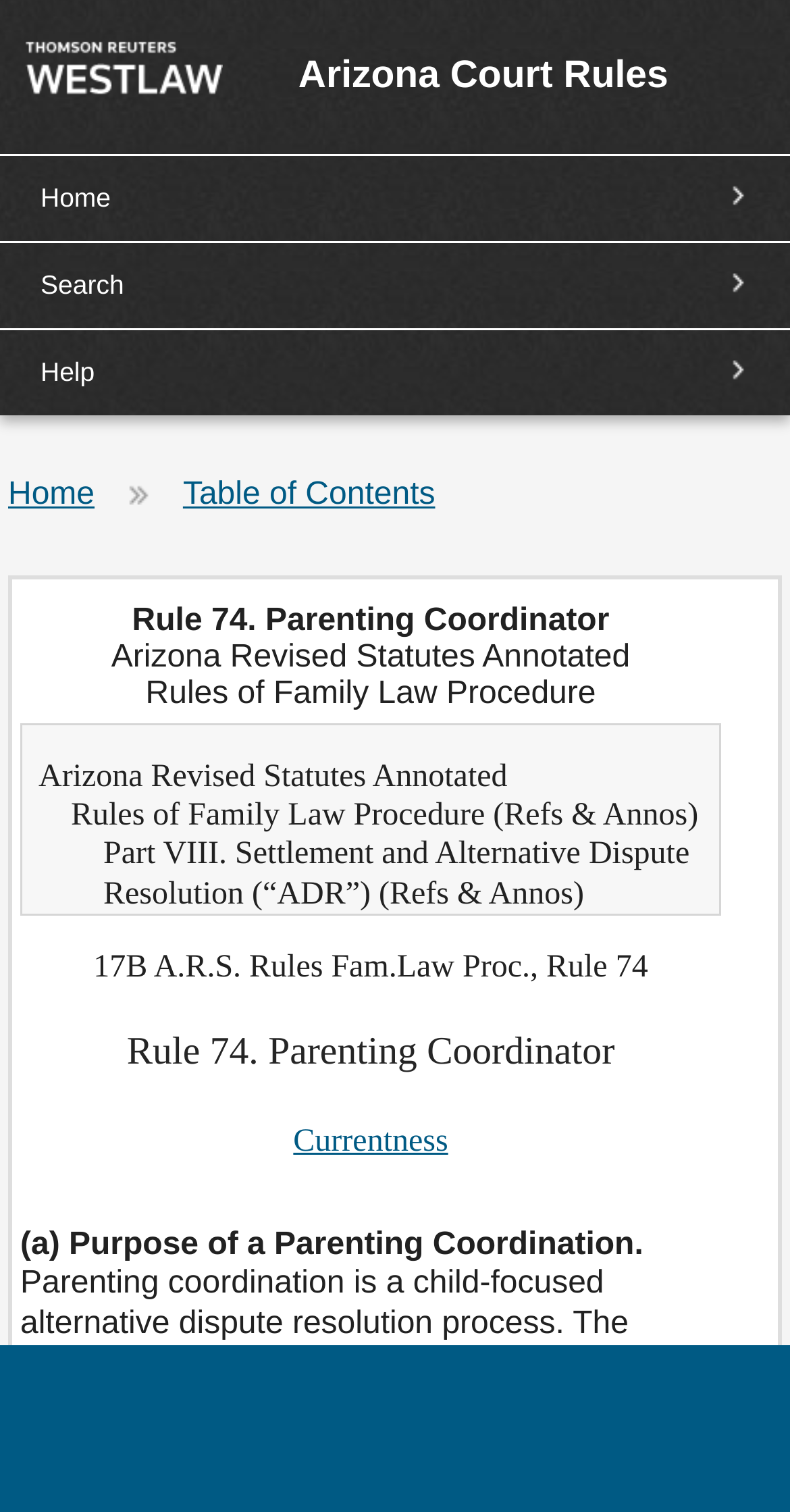Please determine the bounding box coordinates of the element's region to click for the following instruction: "view Arizona Court Rules".

[0.378, 0.036, 0.846, 0.066]